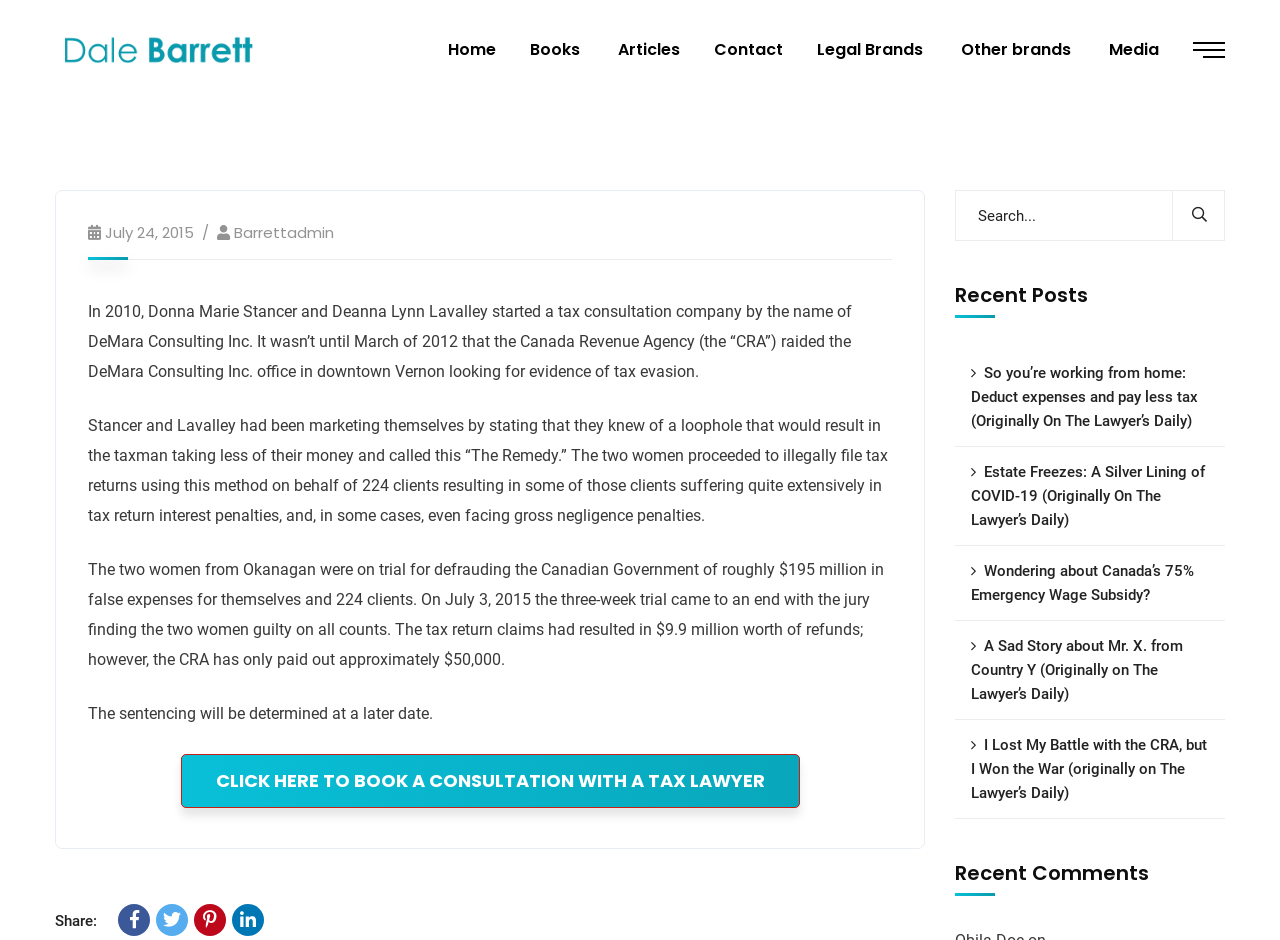Carefully examine the image and provide an in-depth answer to the question: What is the topic of the article mentioned in the 'Recent Posts' section?

The 'Recent Posts' section lists several article titles, and one of them is 'So you’re working from home: Deduct expenses and pay less tax (Originally On The Lawyer’s Daily)', which suggests that the article is about deducting expenses and paying less tax when working from home.